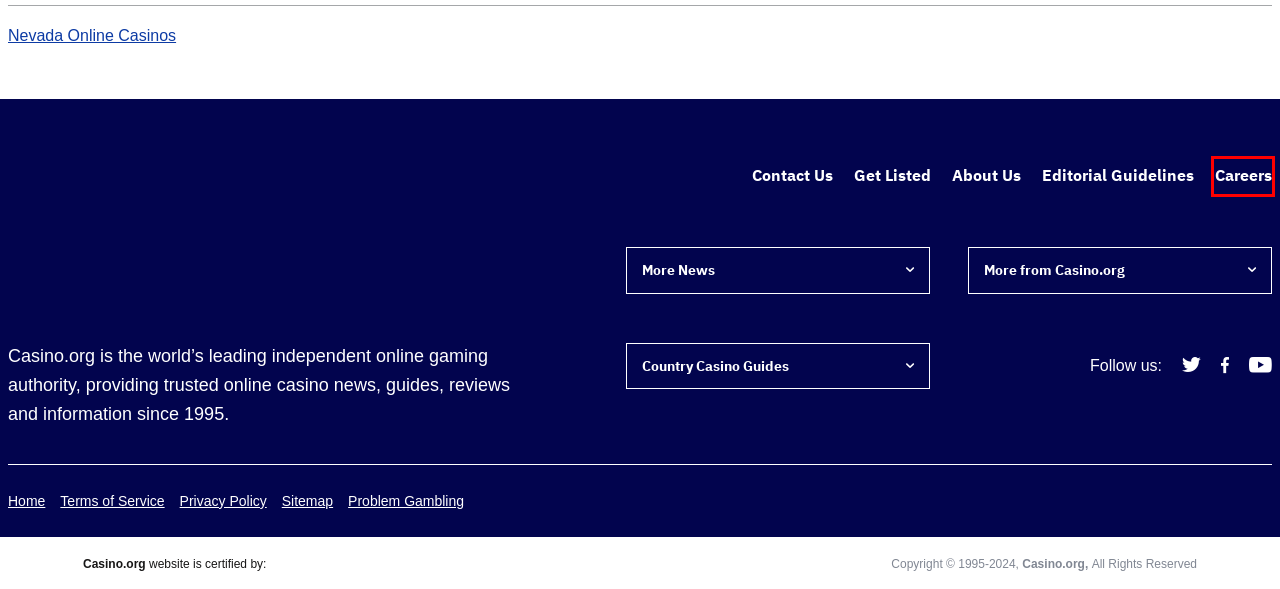Analyze the screenshot of a webpage that features a red rectangle bounding box. Pick the webpage description that best matches the new webpage you would see after clicking on the element within the red bounding box. Here are the candidates:
A. Playstudios Buying $24.6M Of Its Stock From Microsoft
B. Work at Casino.org - current job opportunities
C. Casino.org Privacy Policy - How We Use Visitor Information
D. What is Gambling Addiction? - Guide & Resources 2024
E. List Your Casino - Get Listed on Casino.org
F. Celine Dion Will FOR SURE Return to Vegas Stage - Casino.org
G. Argentina Could Restrict the Importation of Slot Machines, Whisky and More - Casino.org
H. Best Online Gambling Sites for Real Money 🎲 June 2024

B